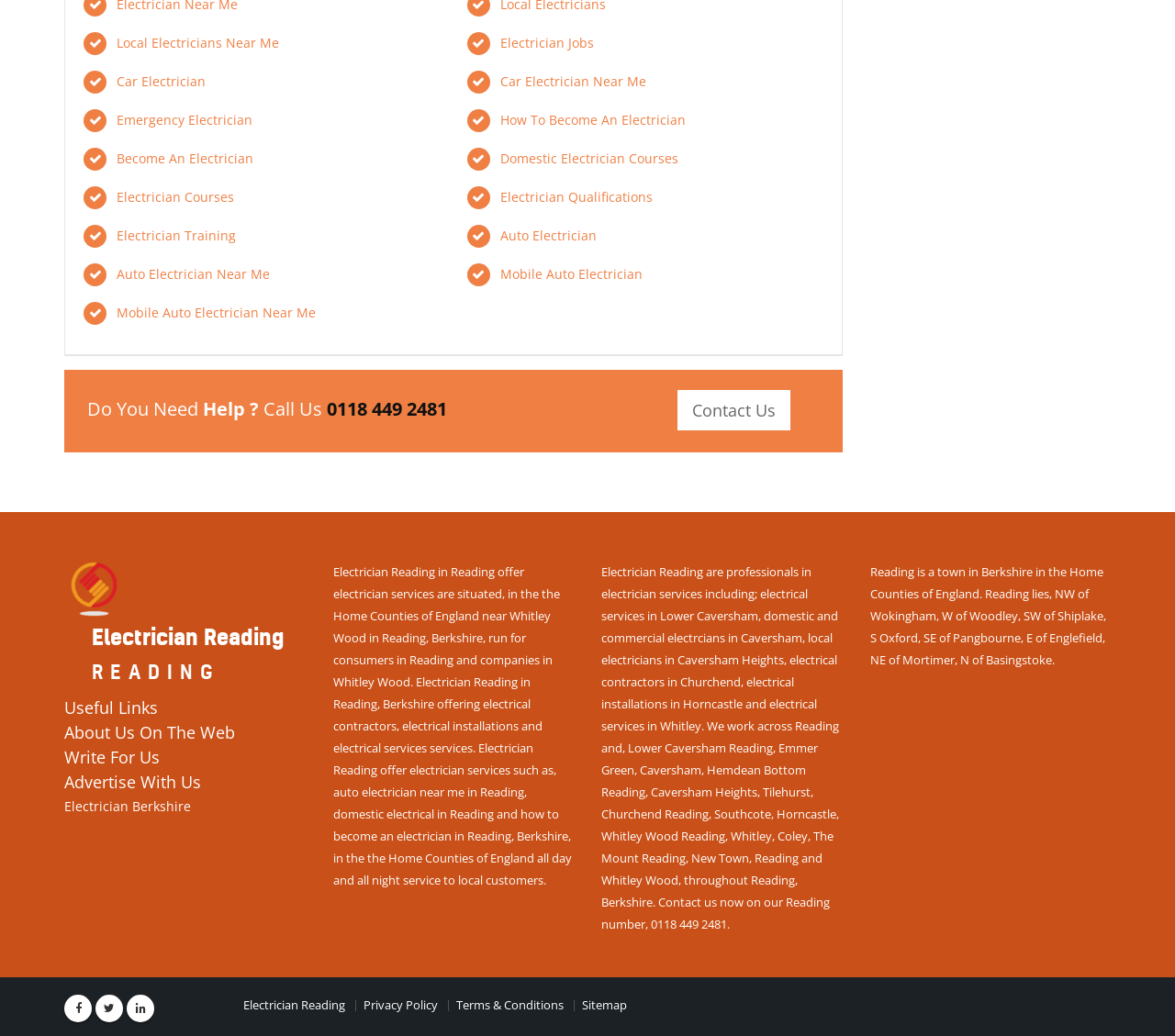Find the bounding box coordinates for the area that should be clicked to accomplish the instruction: "Call the phone number".

[0.278, 0.383, 0.38, 0.407]